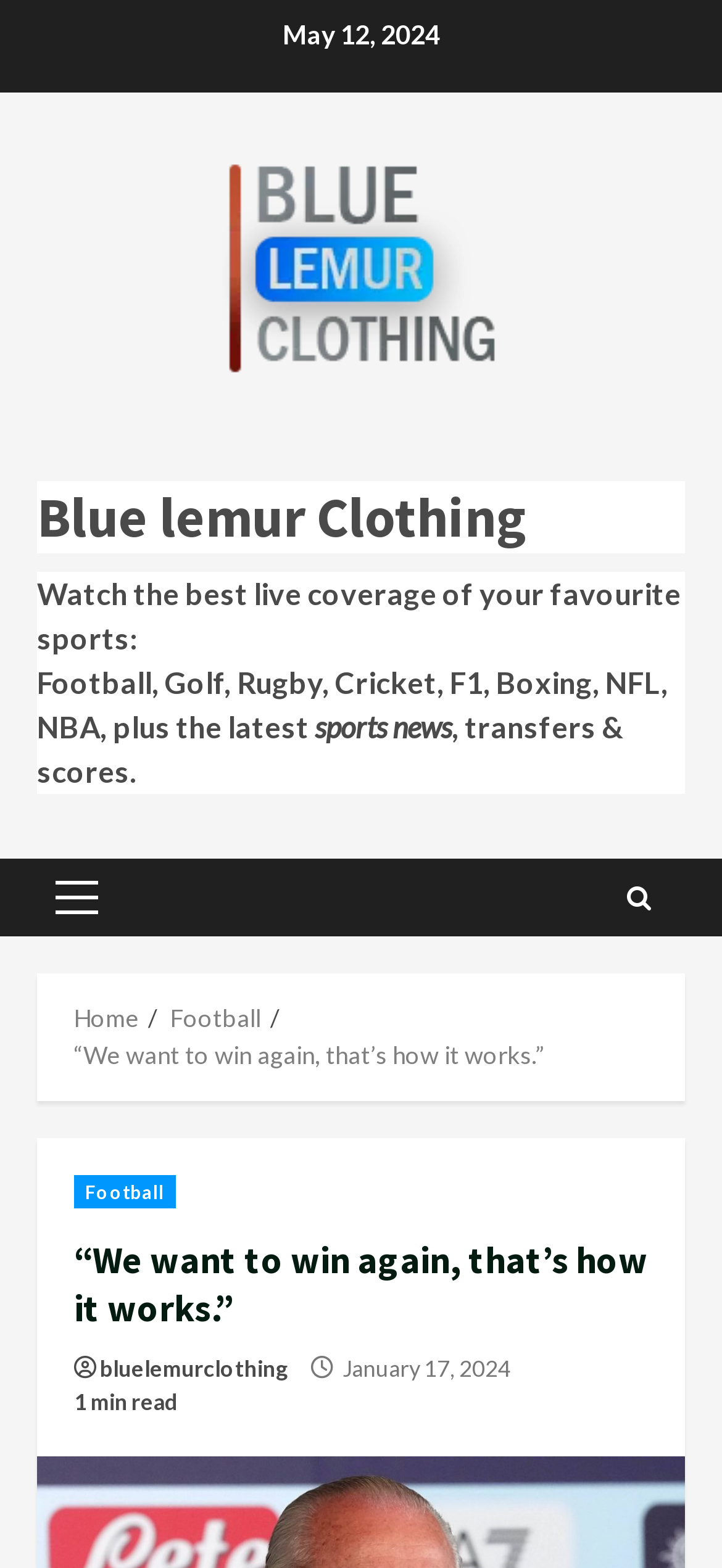Look at the image and answer the question in detail:
What is the category of the article?

I found the category of the article by looking at the breadcrumbs navigation element on the webpage, which shows 'Home' > 'Football' as the category.